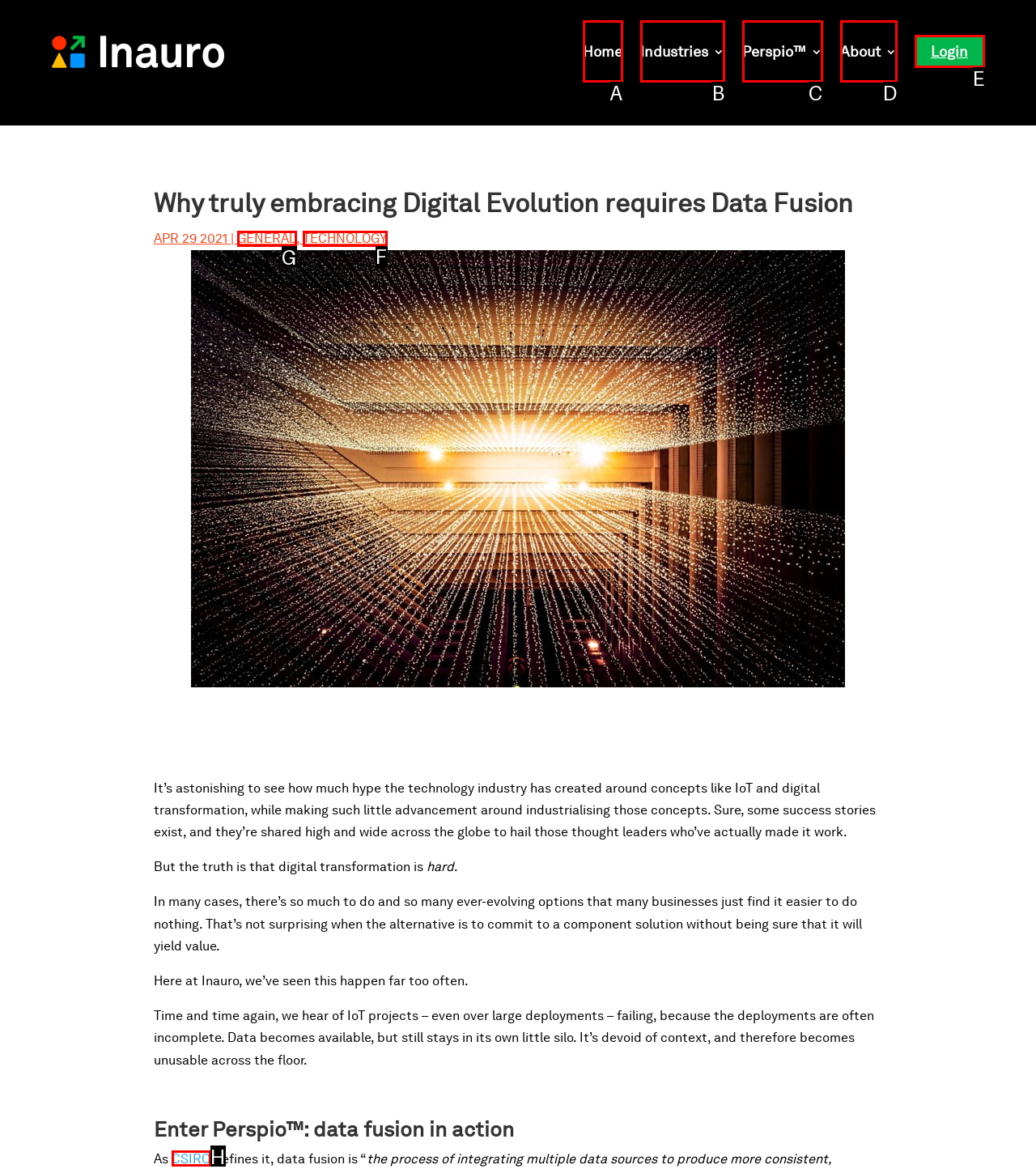Select the proper UI element to click in order to perform the following task: Click on the GENERAL link. Indicate your choice with the letter of the appropriate option.

G